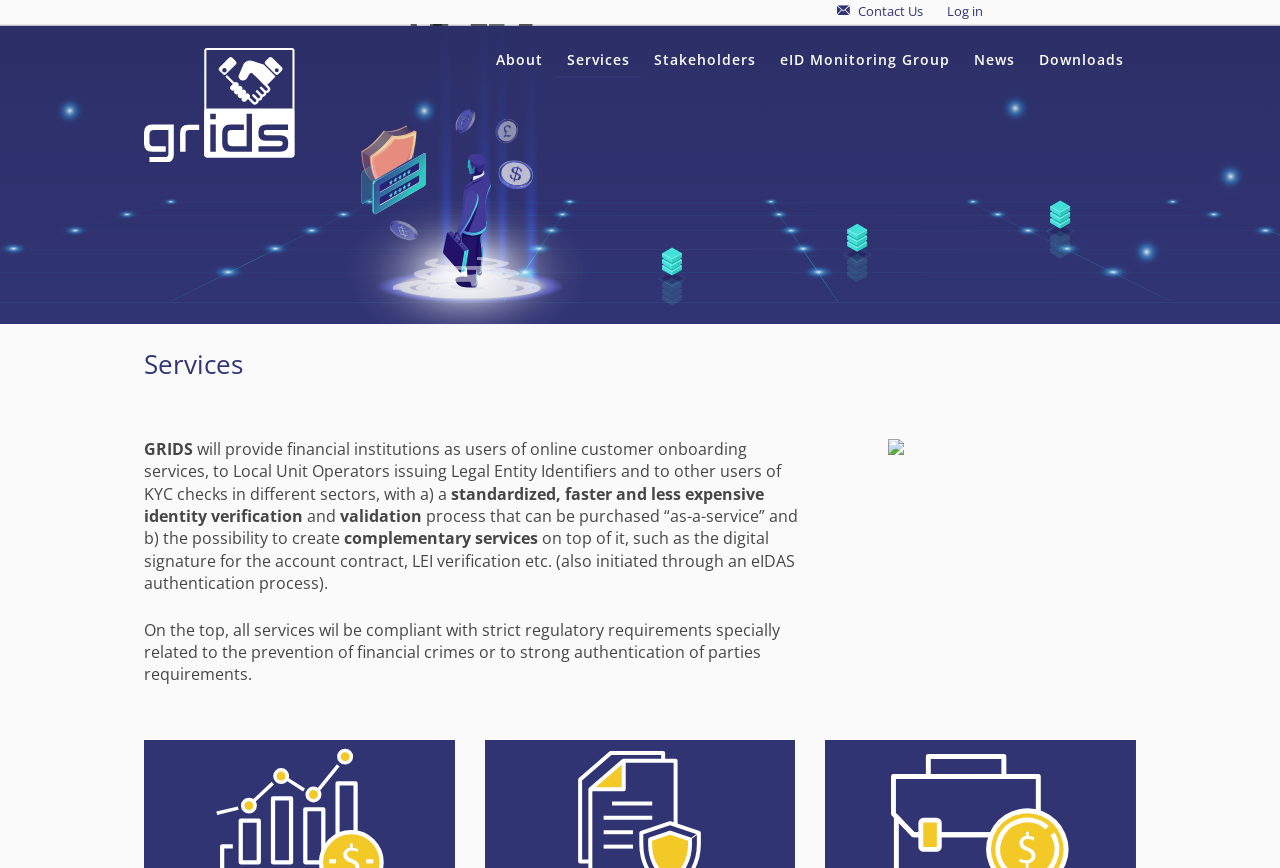Based on the description "Contact Us", find the bounding box of the specified UI element.

[0.645, 0.0, 0.73, 0.028]